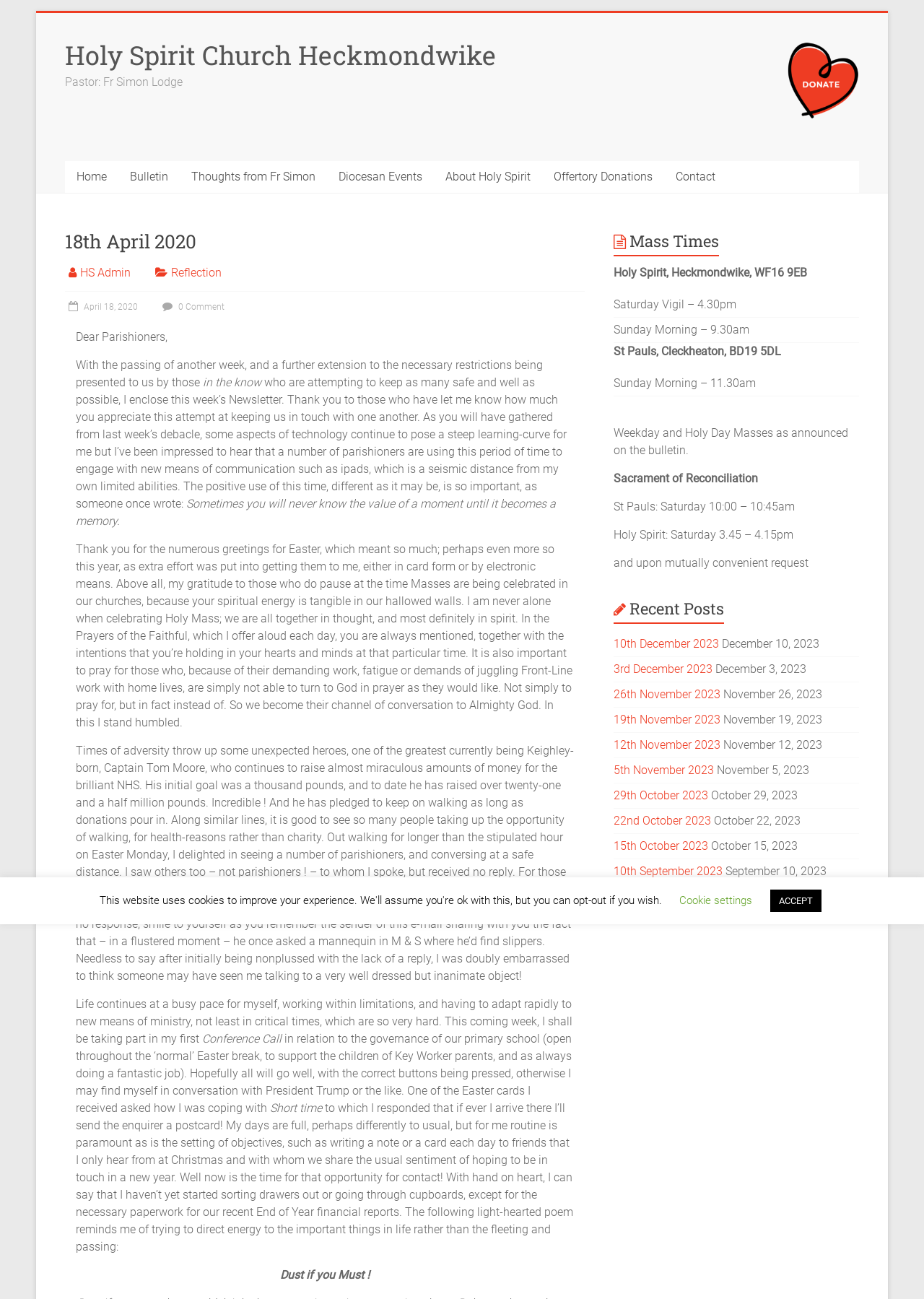Using the information in the image, give a comprehensive answer to the question: 
What is the name of the church?

I found the answer by looking at the heading element with the text 'Holy Spirit Church Heckmondwike' which is located at the top of the webpage.